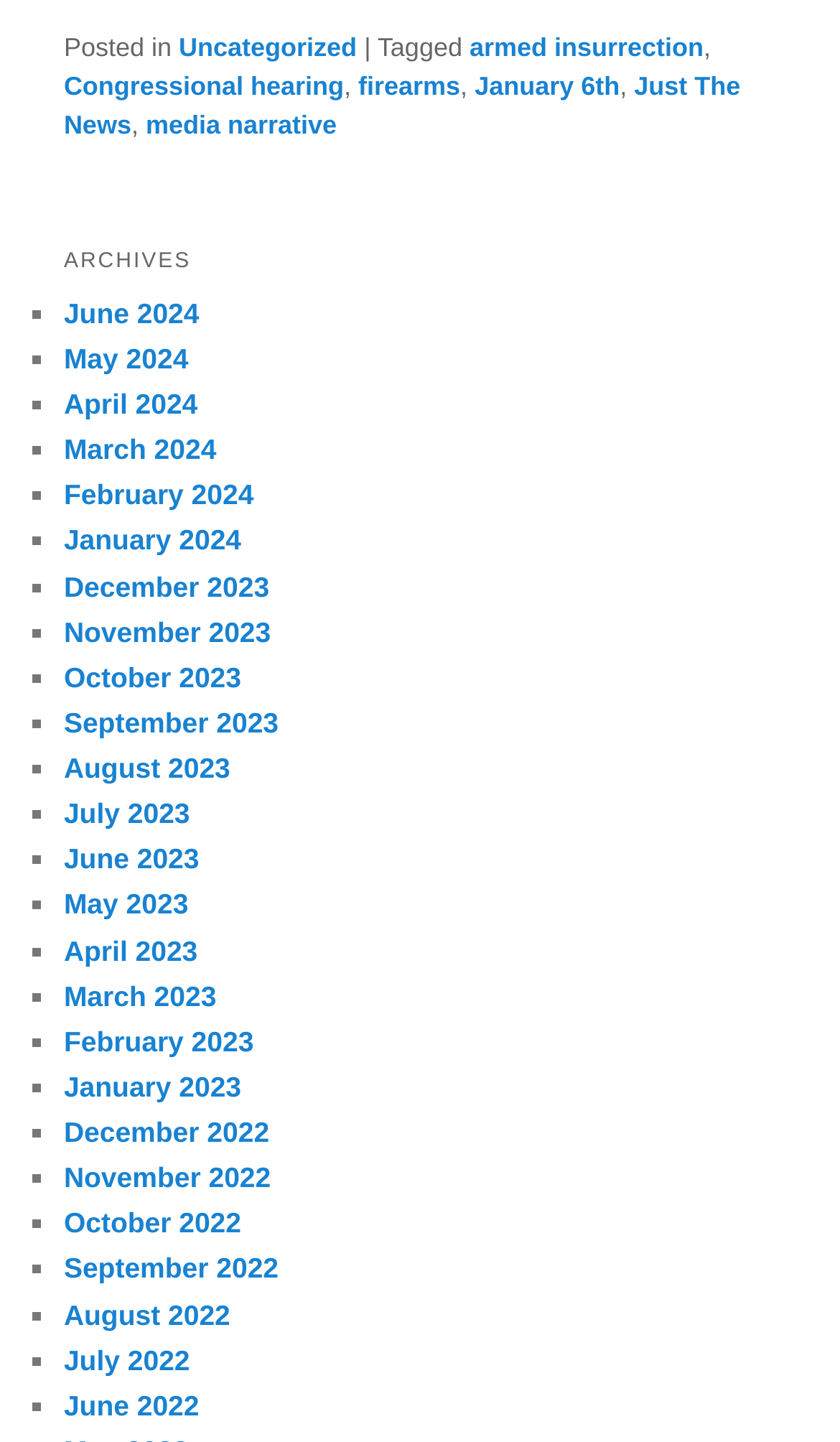Please locate the bounding box coordinates of the element that needs to be clicked to achieve the following instruction: "Click on the 'Uncategorized' link". The coordinates should be four float numbers between 0 and 1, i.e., [left, top, right, bottom].

[0.213, 0.022, 0.425, 0.043]